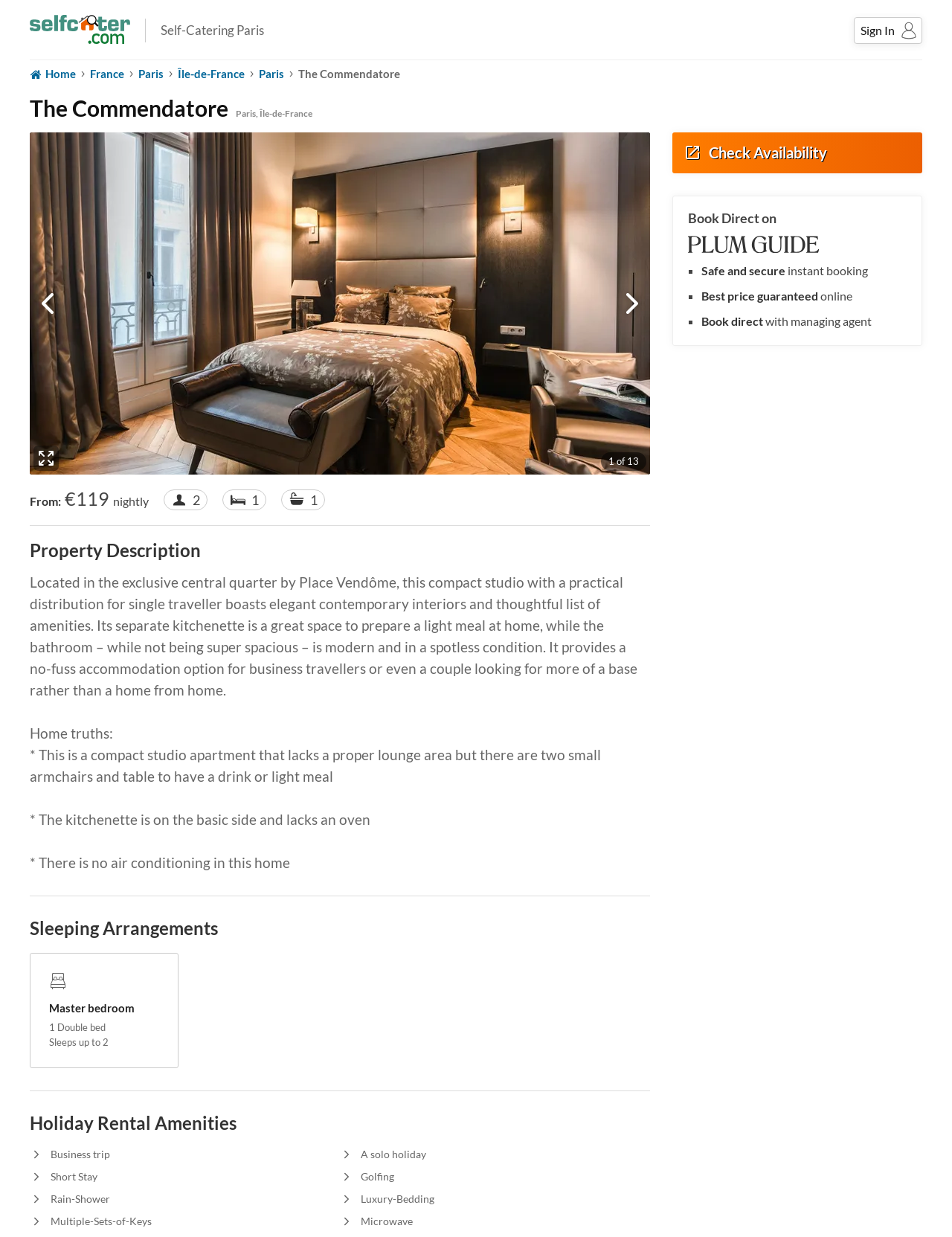Using a single word or phrase, answer the following question: 
What is the type of bed in the master bedroom?

Double bed